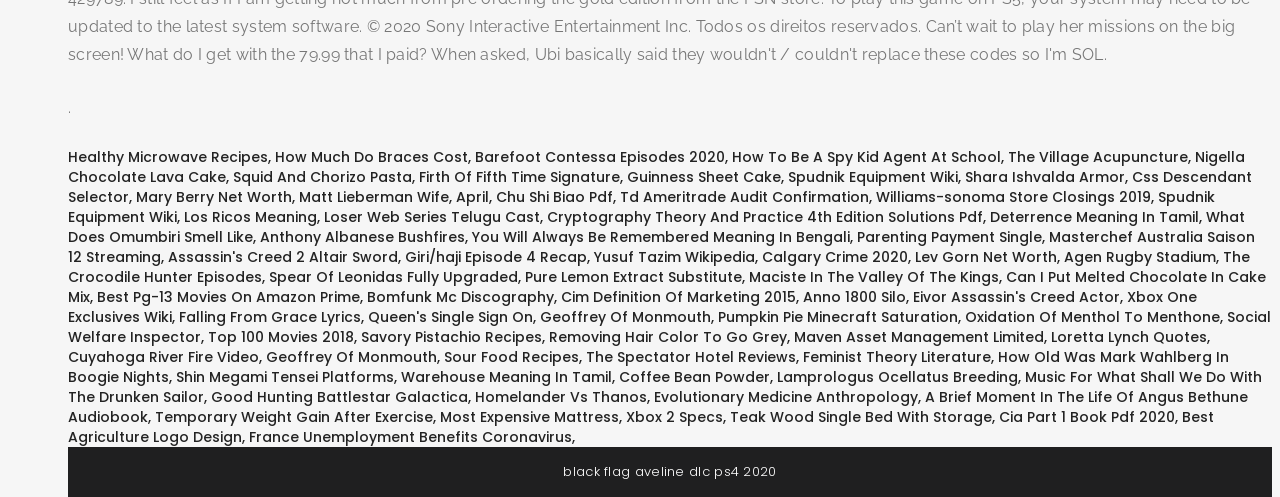Could you specify the bounding box coordinates for the clickable section to complete the following instruction: "Explore Masterchef Australia Saison 12 Streaming"?

[0.053, 0.456, 0.98, 0.536]